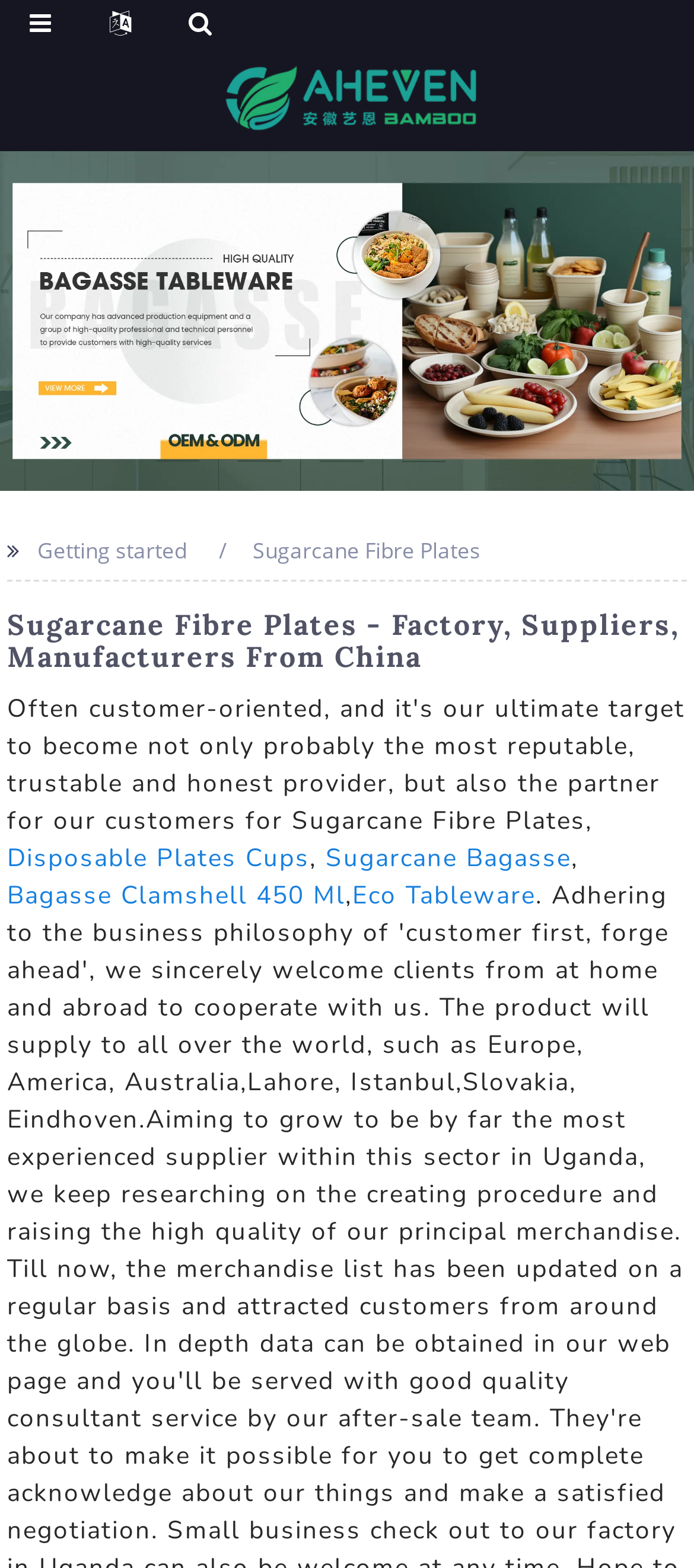Can you identify the bounding box coordinates of the clickable region needed to carry out this instruction: 'Click the YIEN LOGO'? The coordinates should be four float numbers within the range of 0 to 1, stated as [left, top, right, bottom].

[0.273, 0.05, 0.738, 0.071]